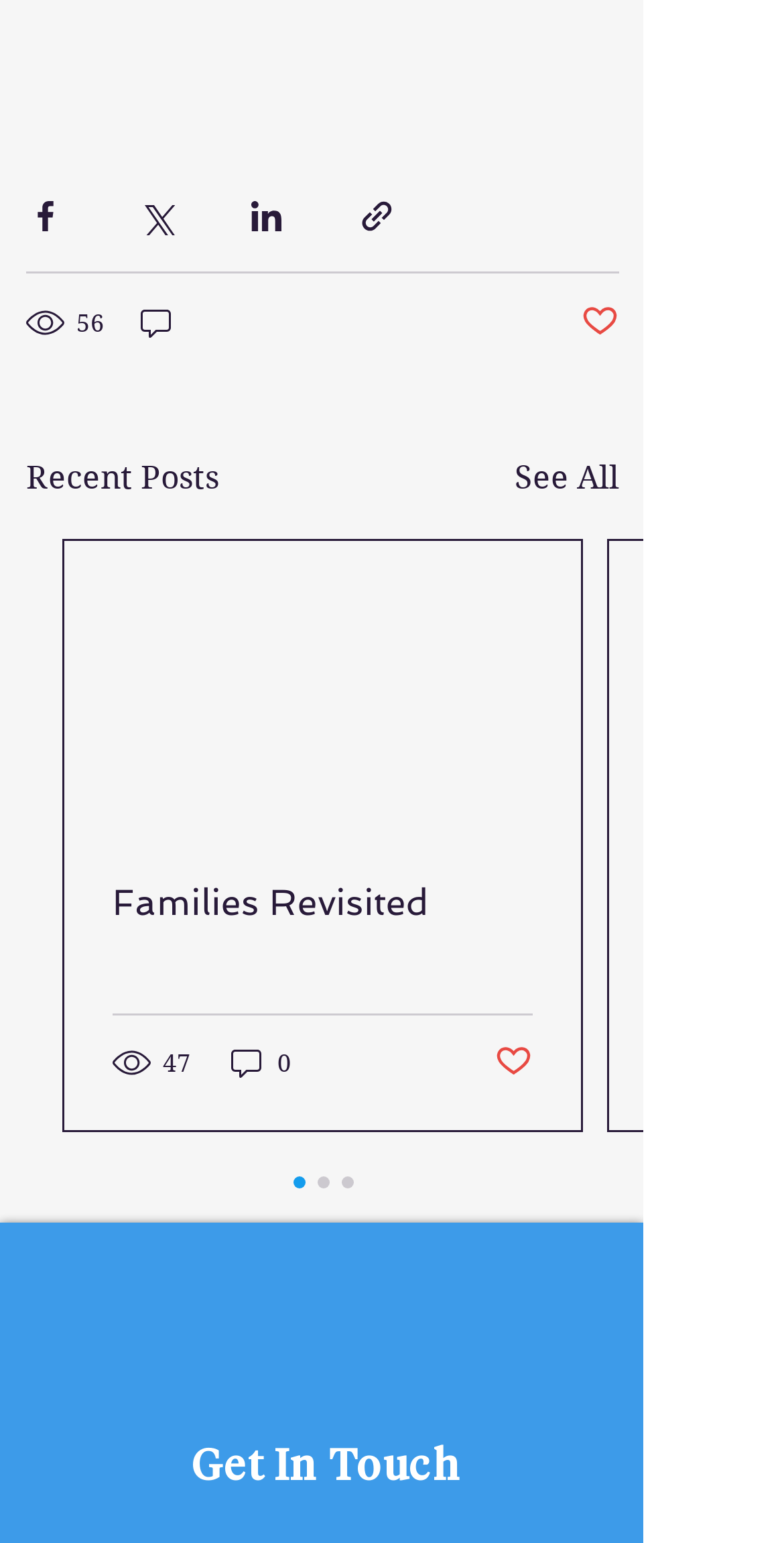Predict the bounding box for the UI component with the following description: "input value="Email *" aria-describedby="email-notes" name="email"".

None